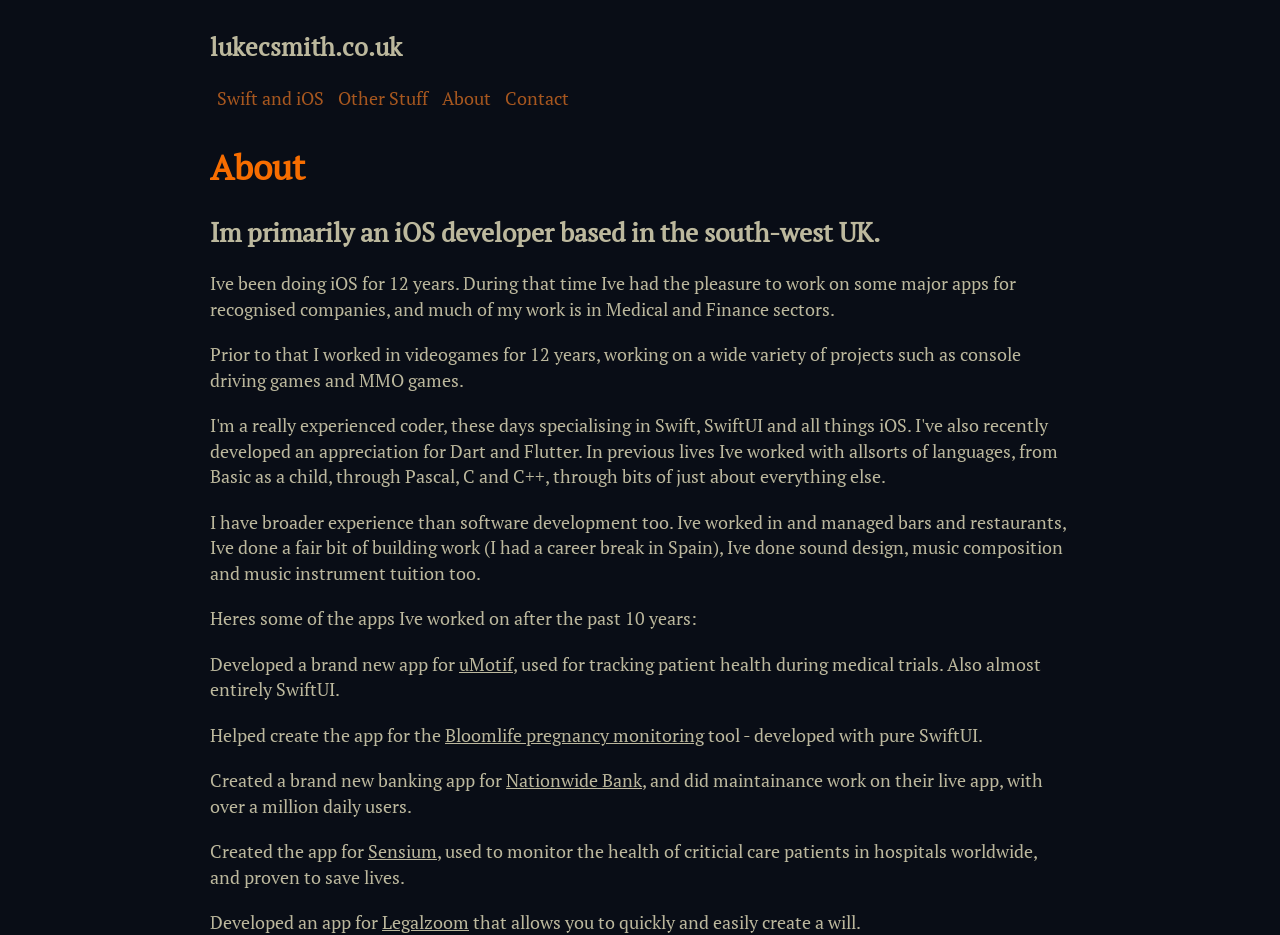Determine the bounding box coordinates for the UI element with the following description: "Bloomlife pregnancy monitoring". The coordinates should be four float numbers between 0 and 1, represented as [left, top, right, bottom].

[0.348, 0.774, 0.55, 0.799]